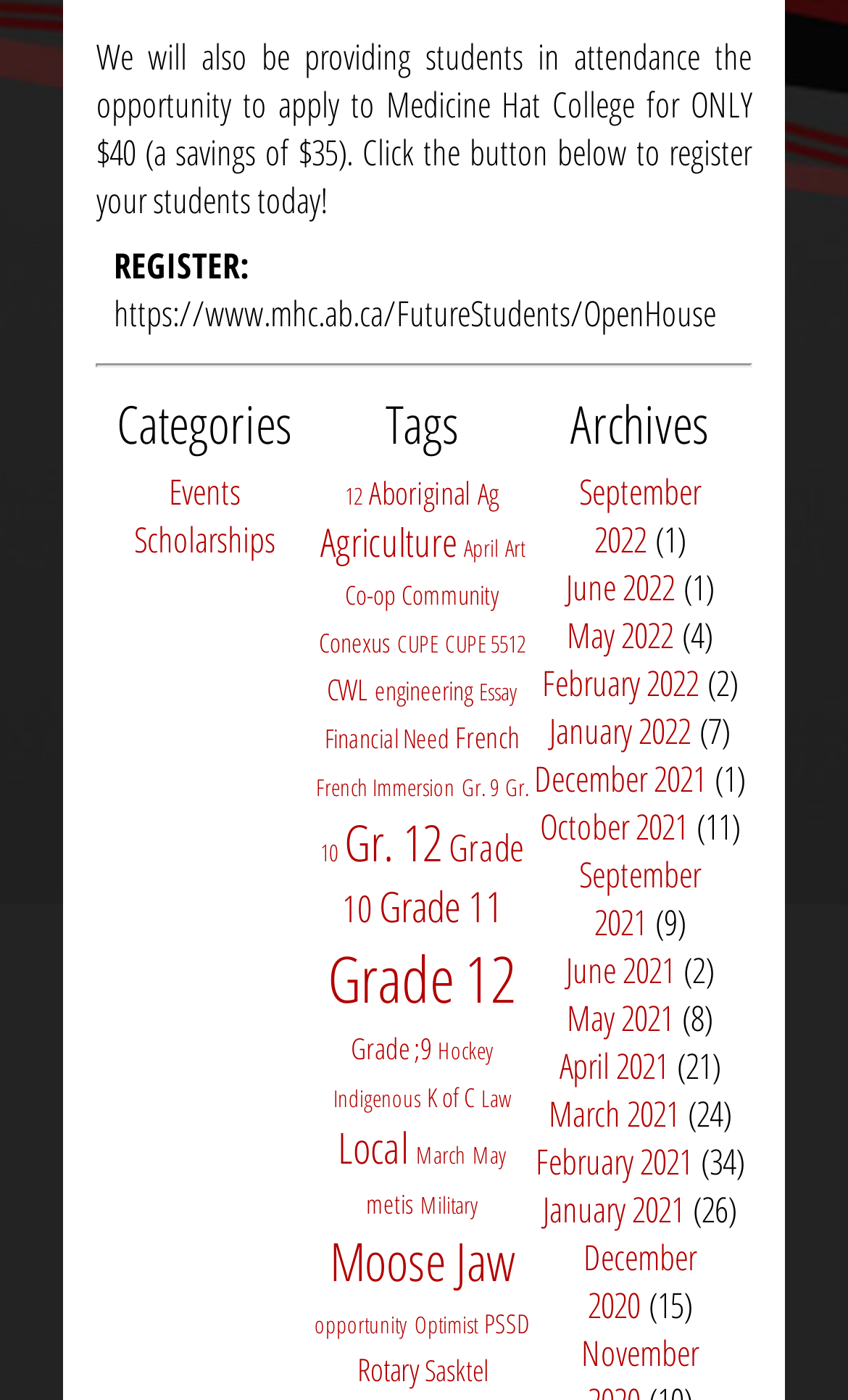How many items are available under the 'Grade 12' category?
Using the details from the image, give an elaborate explanation to answer the question.

The number of items available under the 'Grade 12' category is mentioned in the link element 'Grade 12 (98 items)' which is located under the 'Tags' heading.